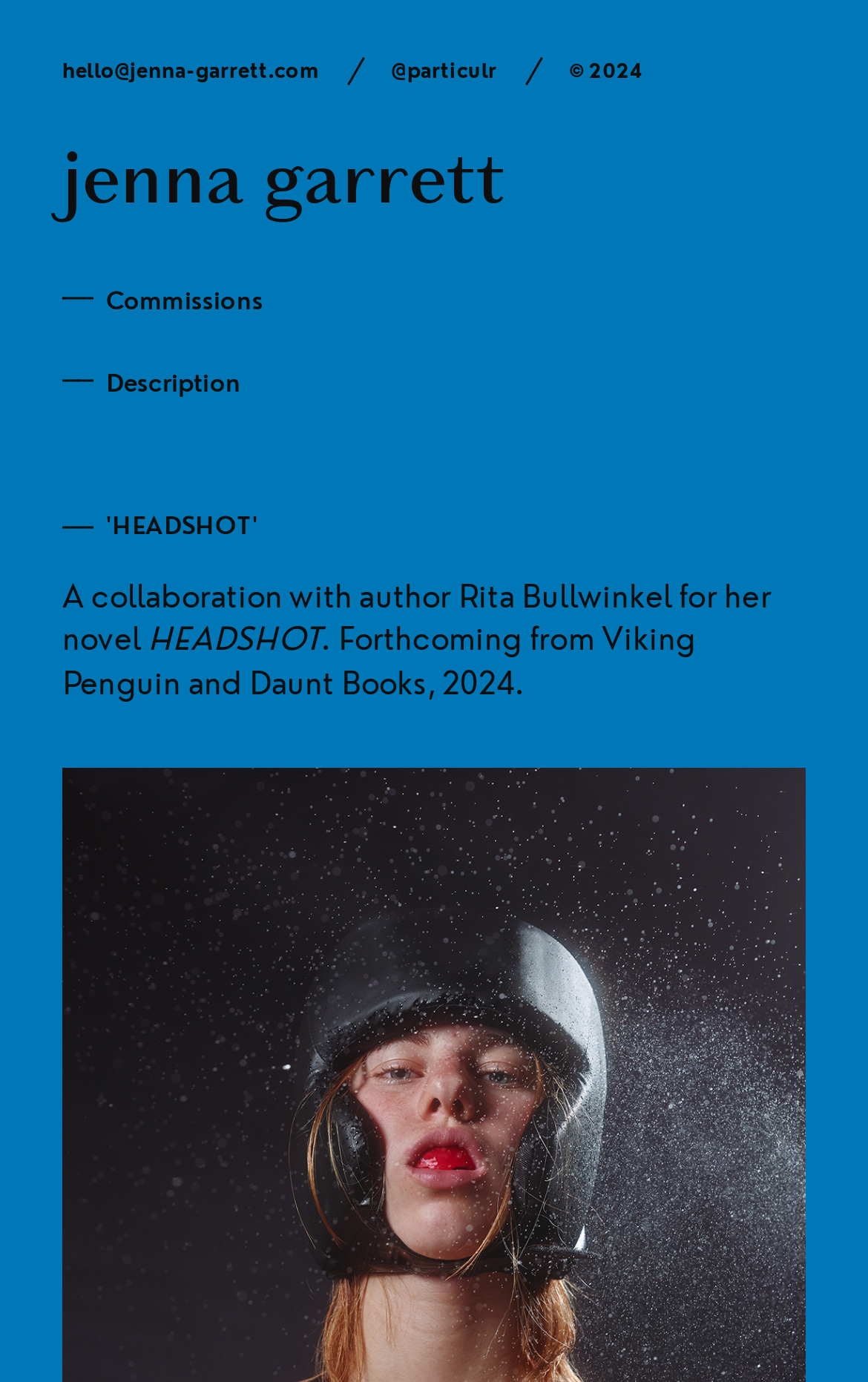Determine the bounding box for the UI element as described: "title="Jean on portage"". The coordinates should be represented as four float numbers between 0 and 1, formatted as [left, top, right, bottom].

None